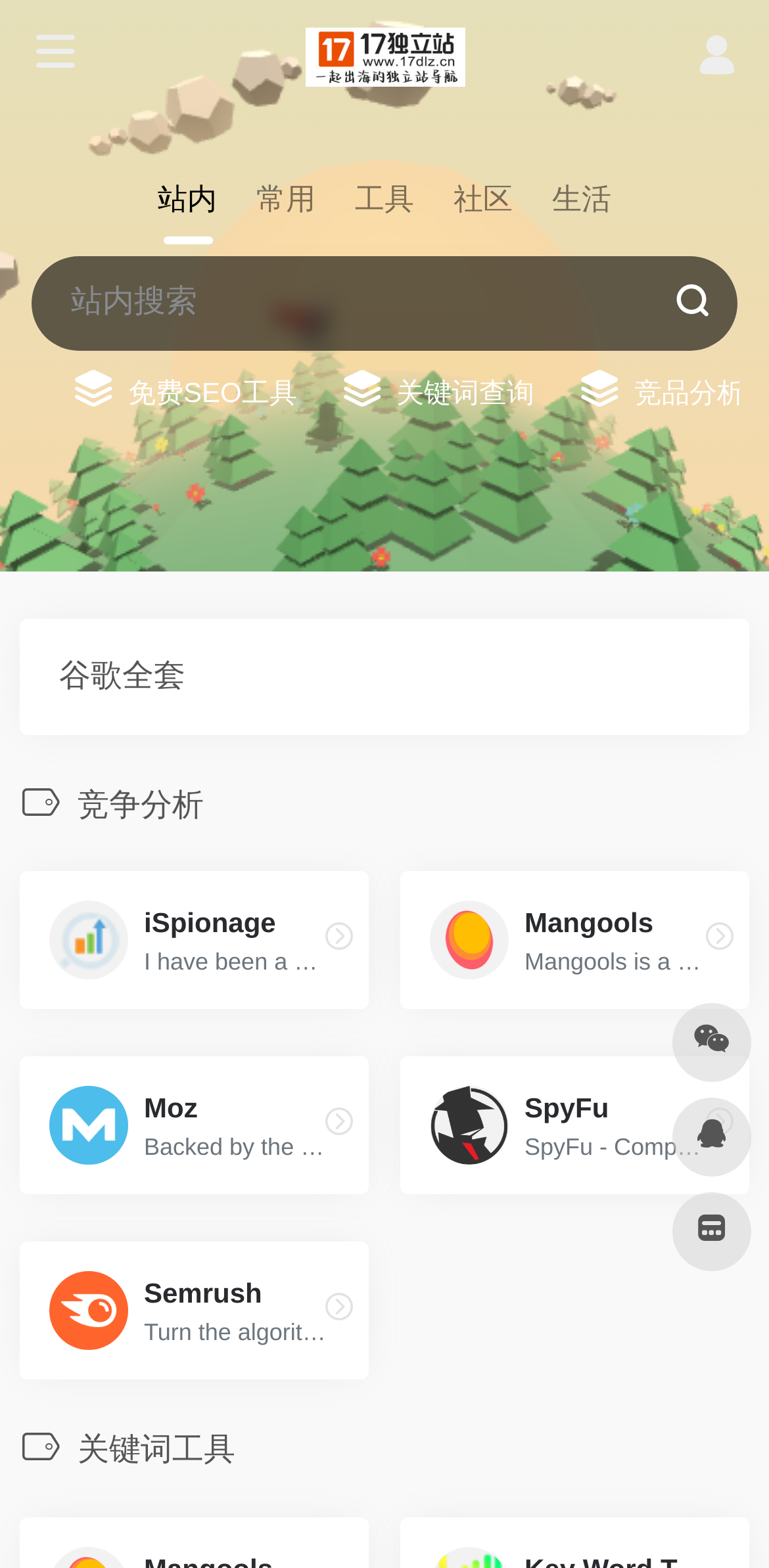Determine the bounding box coordinates for the clickable element to execute this instruction: "learn about iSpionage". Provide the coordinates as four float numbers between 0 and 1, i.e., [left, top, right, bottom].

[0.026, 0.556, 0.479, 0.644]